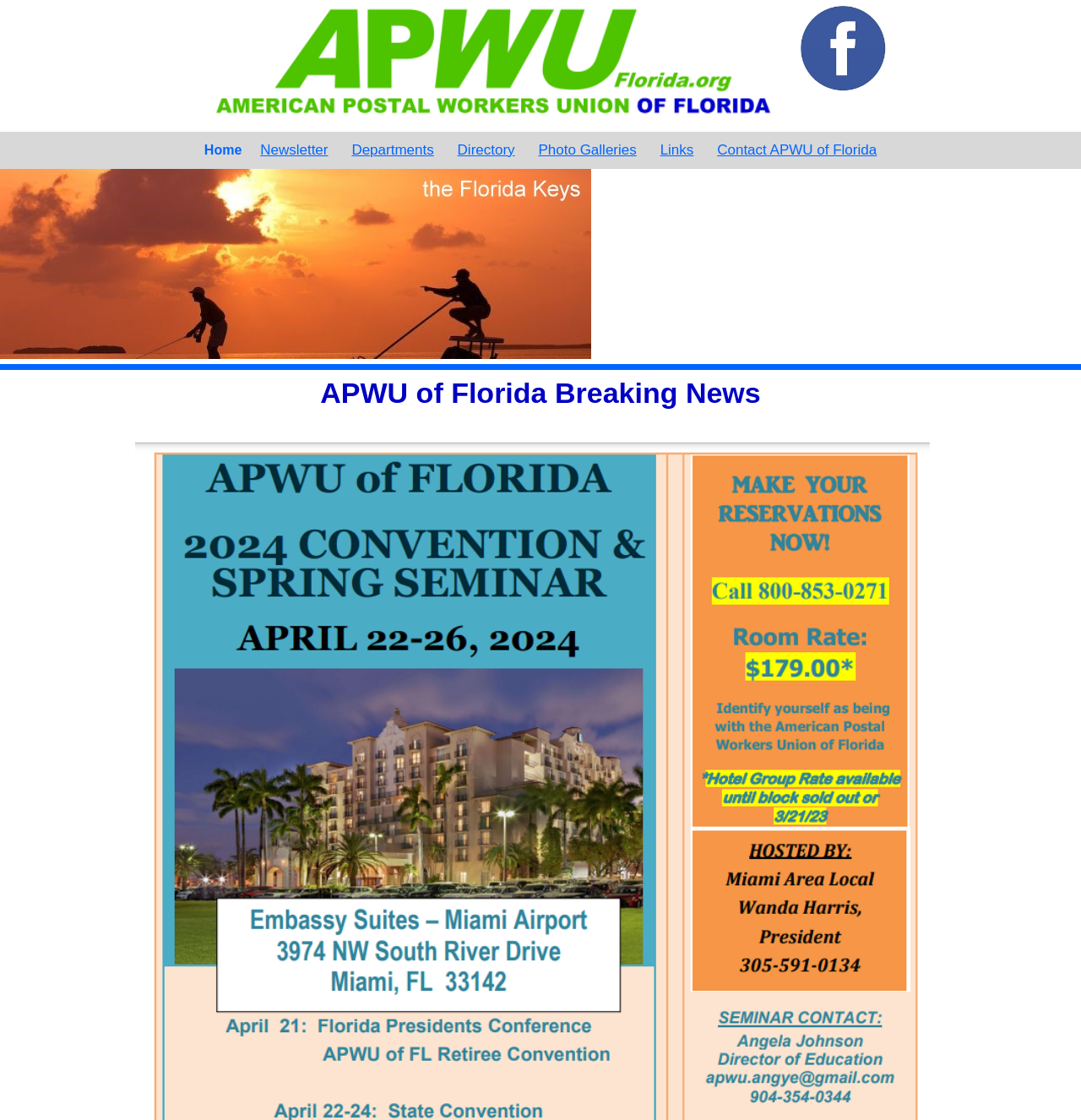Provide a thorough and detailed response to the question by examining the image: 
What is the purpose of the 'Directory' link?

I inferred the answer by examining the link 'Directory' which suggests that the webpage has a directory that can be accessed through this link, likely containing contact information or other relevant details.